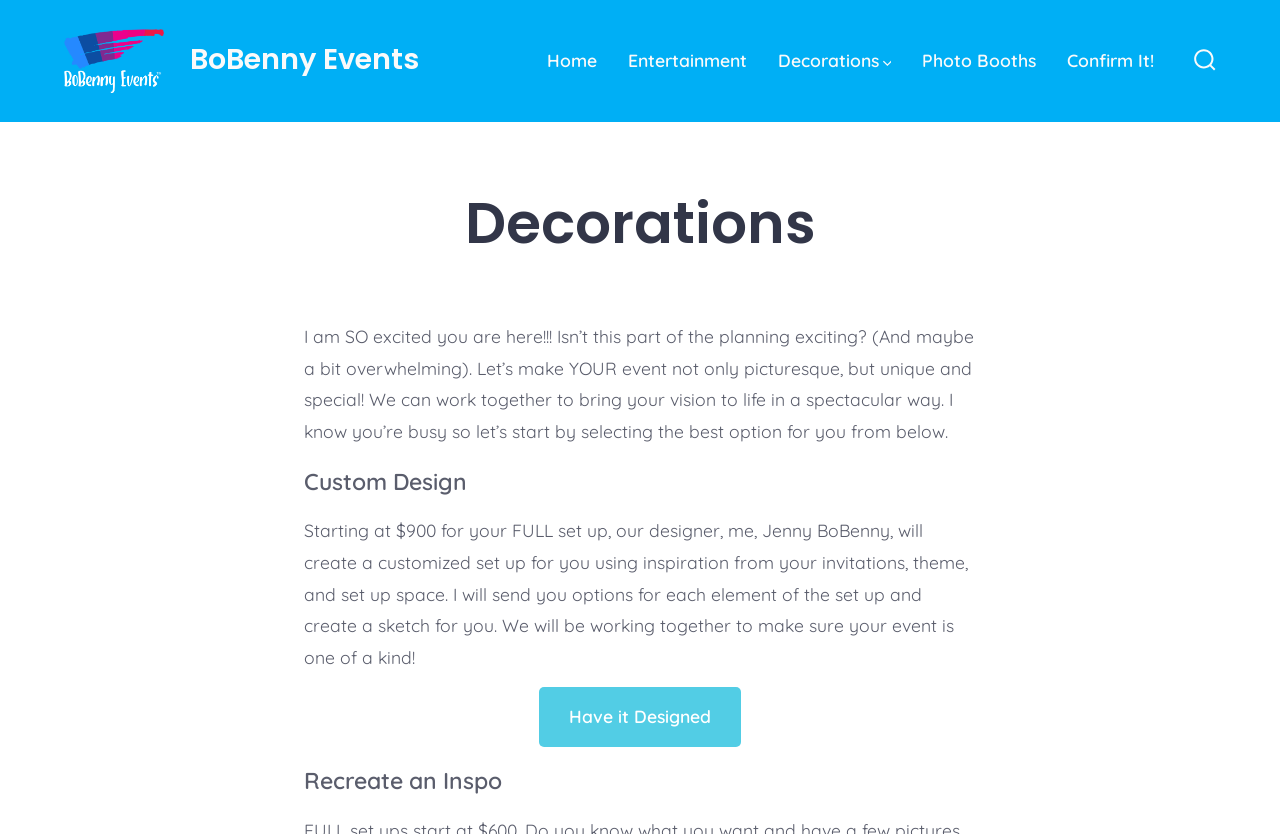Give the bounding box coordinates for this UI element: "Have it Designed". The coordinates should be four float numbers between 0 and 1, arranged as [left, top, right, bottom].

[0.421, 0.823, 0.579, 0.896]